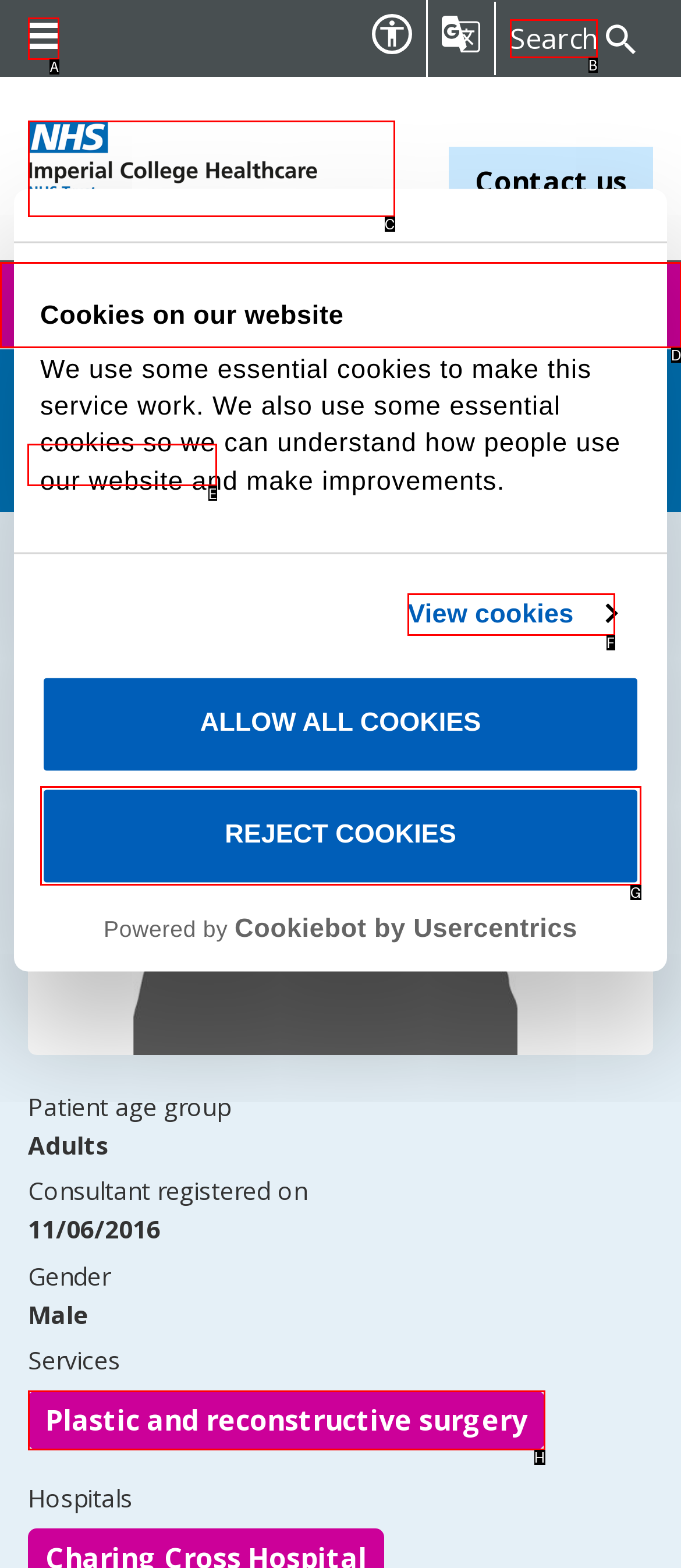From the available options, which lettered element should I click to complete this task: View Francis Henry's profile?

E